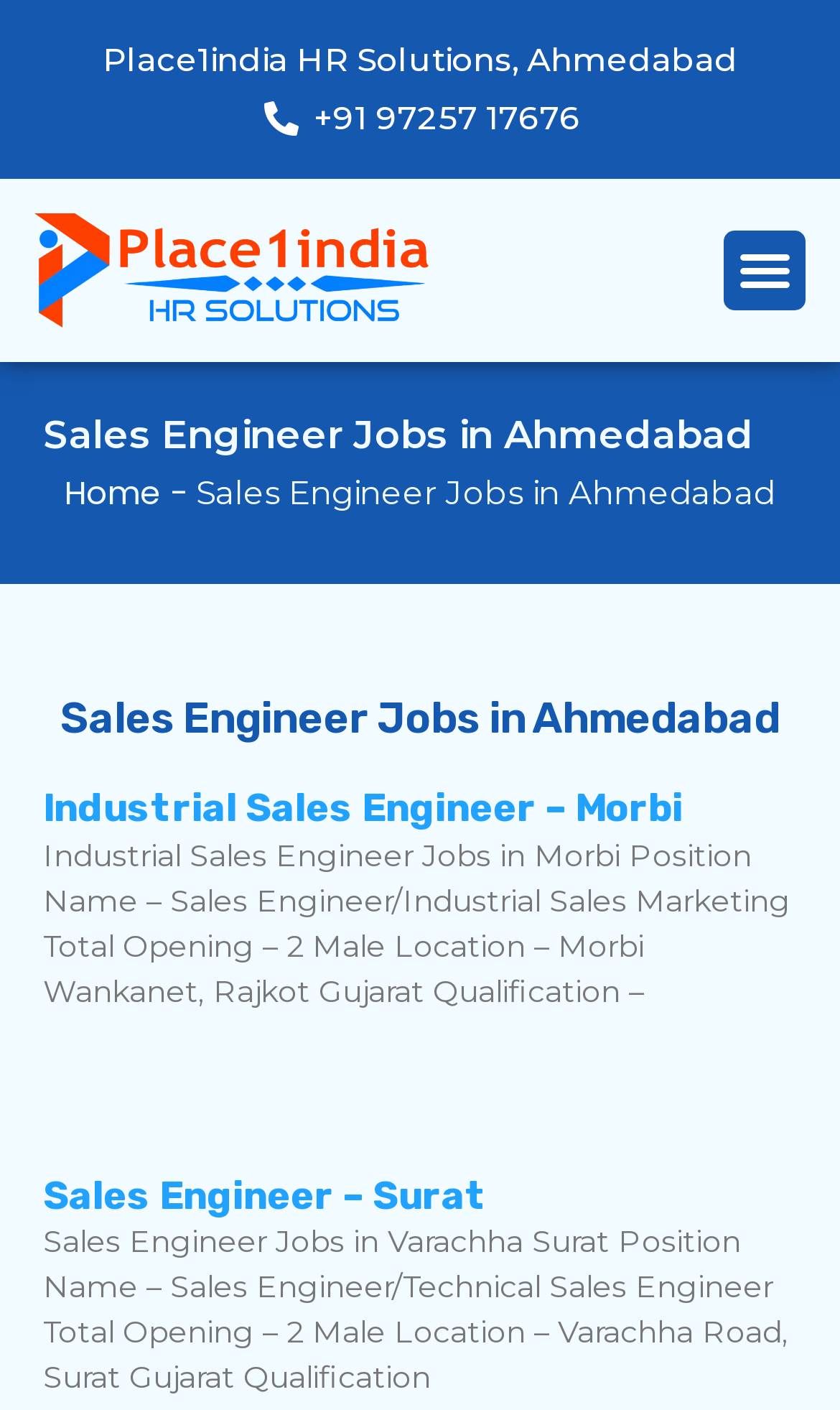Use the information in the screenshot to answer the question comprehensively: How many job listings are displayed on the webpage?

The number of job listings is obtained by counting the heading elements 'Industrial Sales Engineer – Morbi' and 'Sales Engineer – Surat' which describe the job listings.